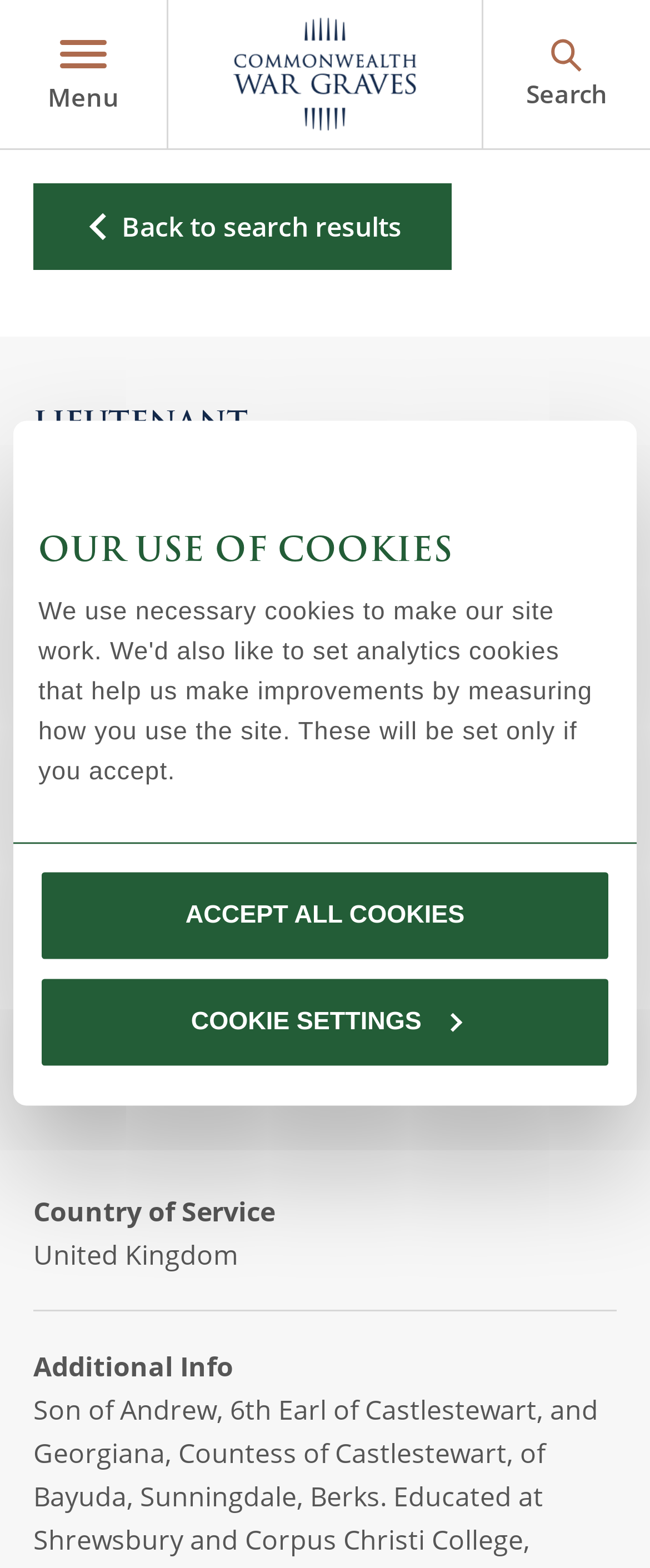Indicate the bounding box coordinates of the element that must be clicked to execute the instruction: "Search for war dead". The coordinates should be given as four float numbers between 0 and 1, i.e., [left, top, right, bottom].

[0.062, 0.121, 0.377, 0.174]